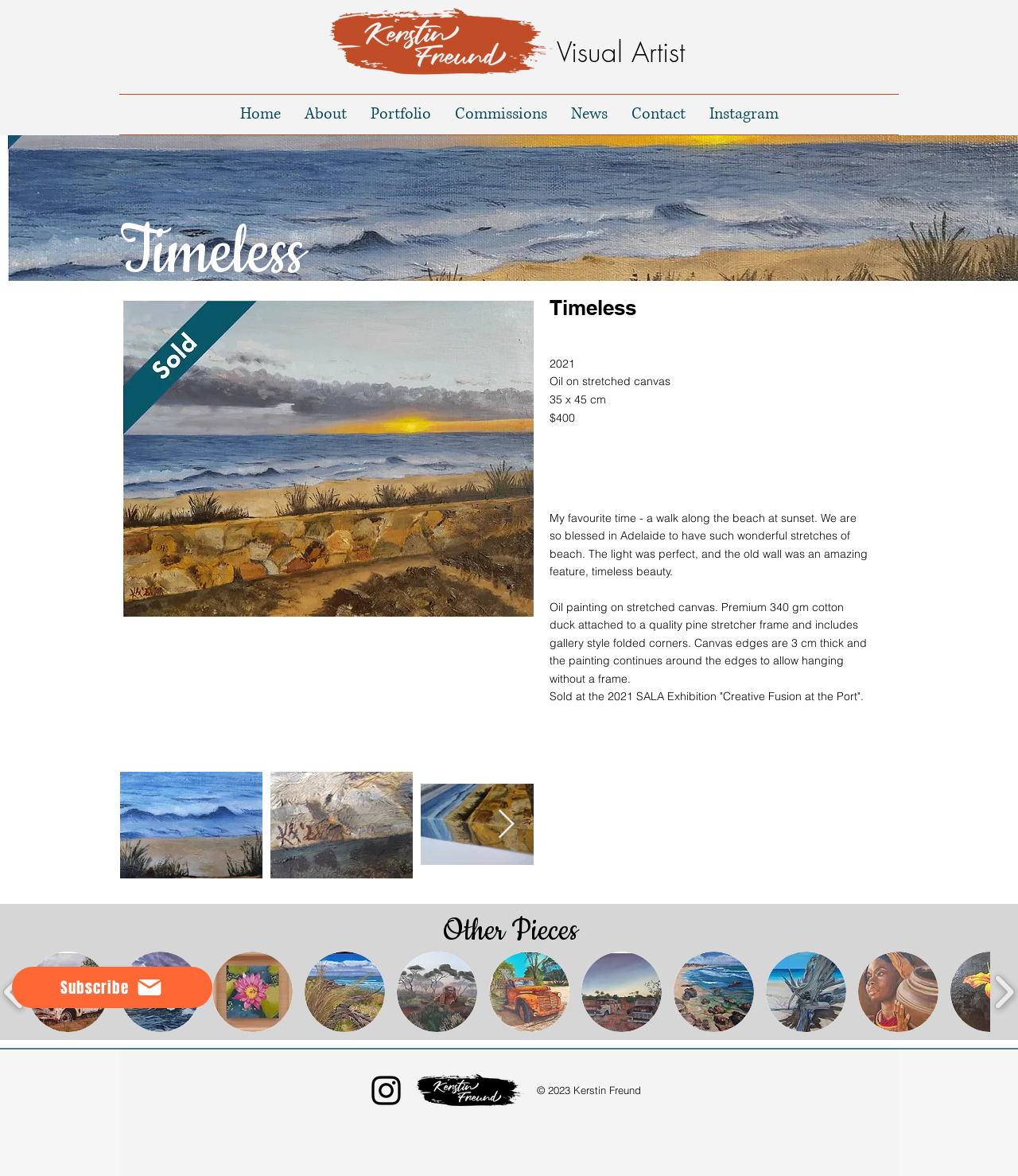How much does the artwork cost?
Refer to the image and provide a thorough answer to the question.

The price of the artwork is $400, which is mentioned in the static text element with the text '$400'.